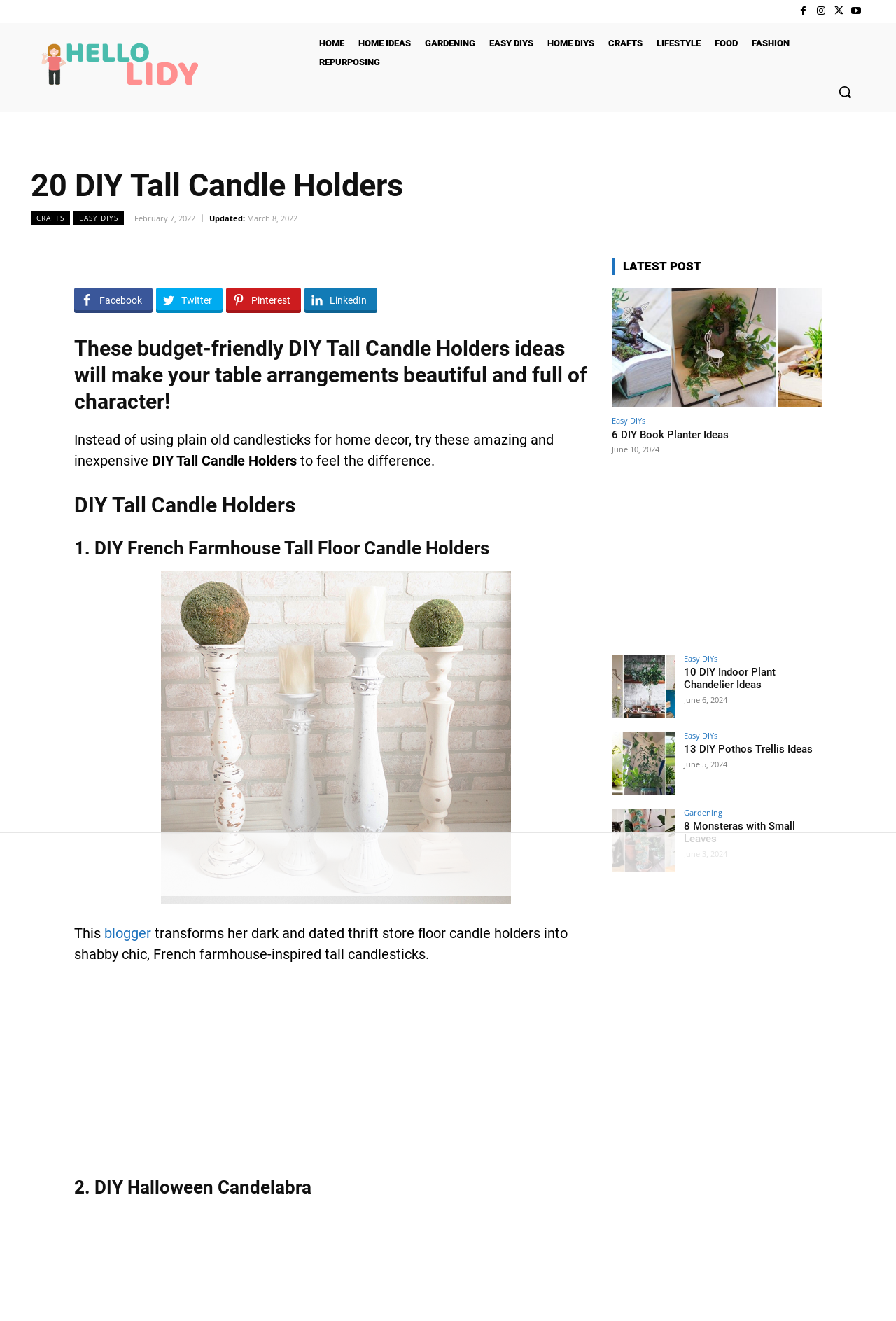Find and extract the text of the primary heading on the webpage.

20 DIY Tall Candle Holders